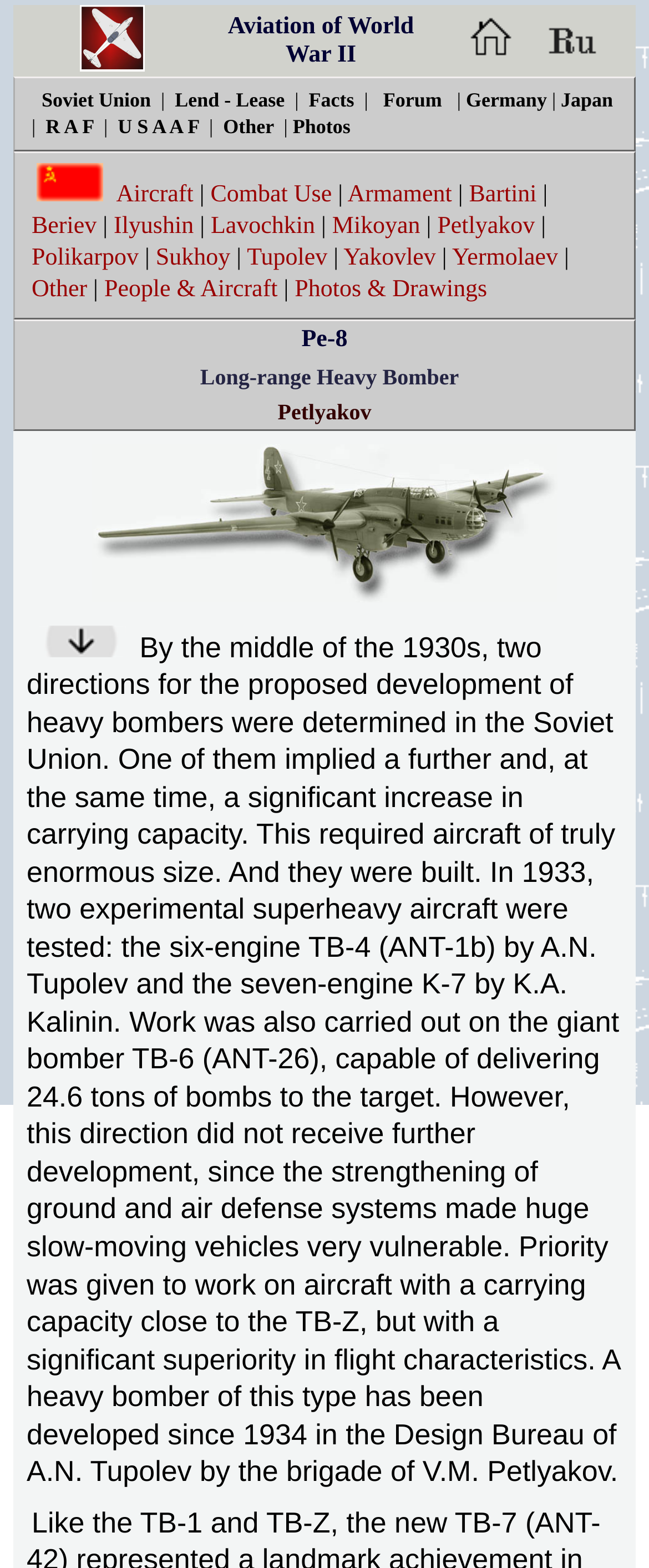How many engines does the Pe-8 have?
Give a detailed response to the question by analyzing the screenshot.

The information about the engines can be found in the image description 'Pe-8 with AM-35A engines' which is located at the middle of the webpage, with a bounding box of [0.141, 0.274, 0.859, 0.384].